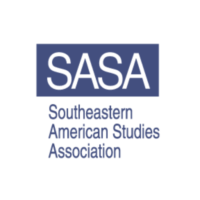What is the focus of the organization?
Please provide a comprehensive answer based on the information in the image.

The full name of the organization, 'Southeastern American Studies Association', is presented in a smaller font beneath the acronym, emphasizing the group's focus on the study of American culture and society, particularly in the southeastern United States.